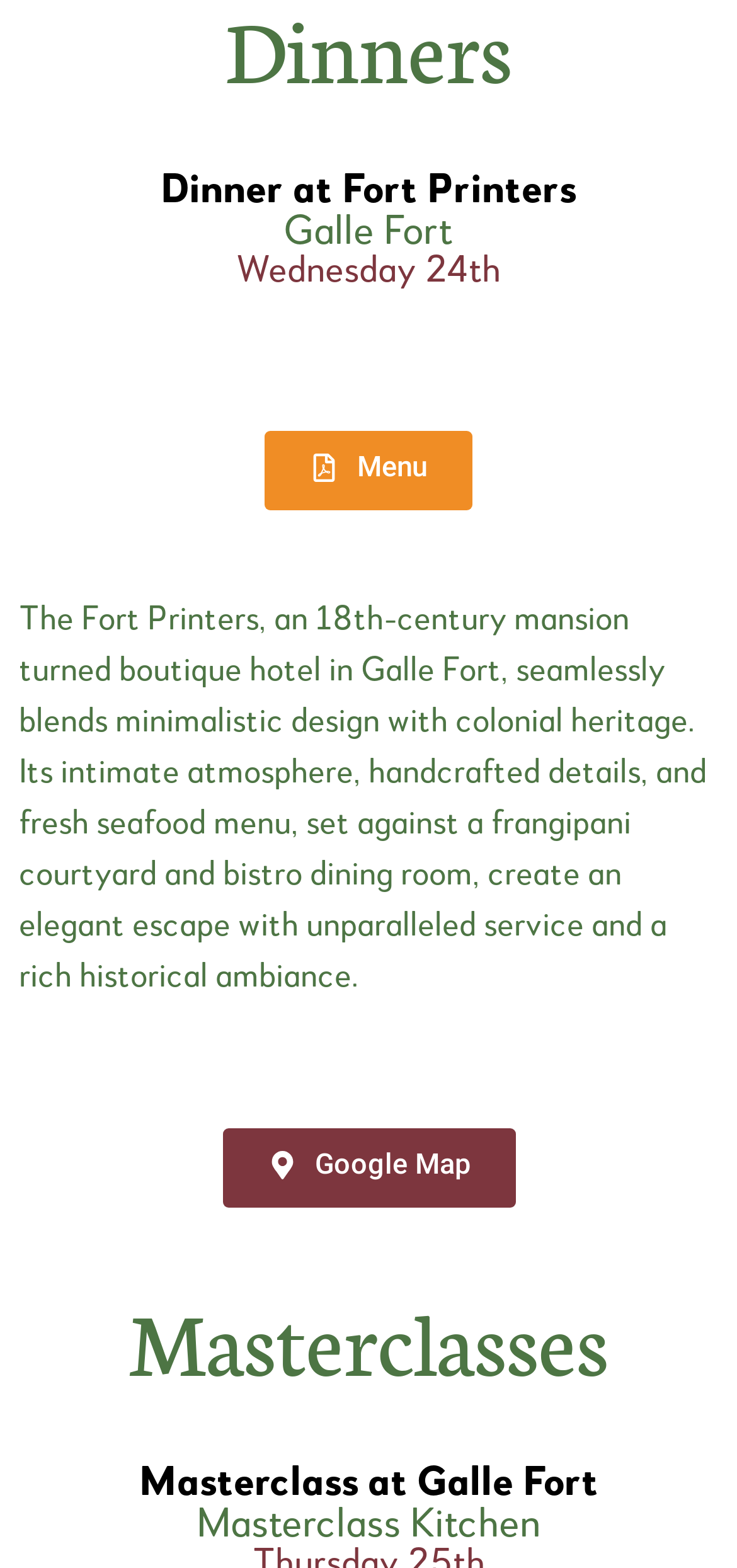Answer the question with a single word or phrase: 
What is the date of the dinner event?

Wednesday 24th